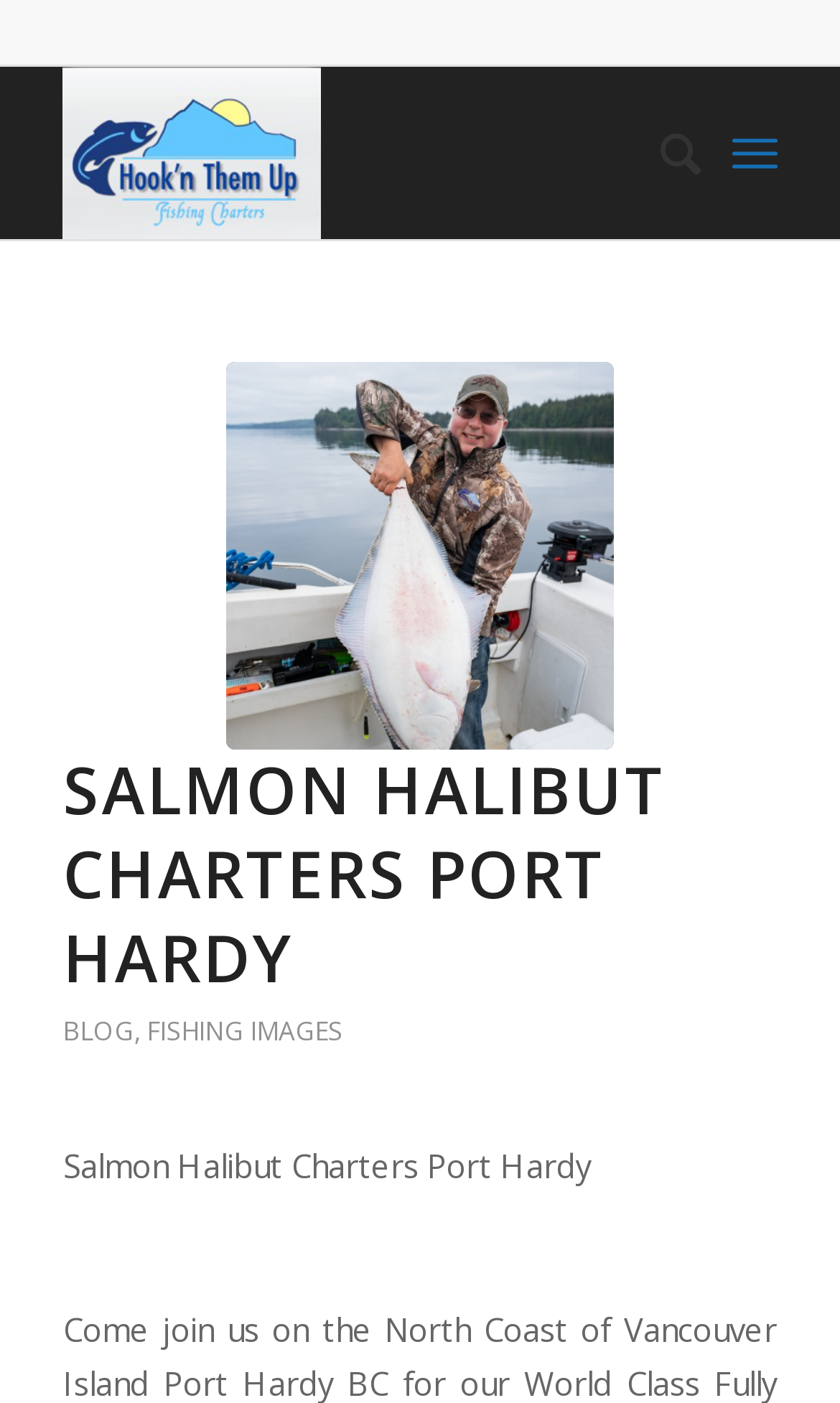What is the purpose of the 'BLOG' link?
Relying on the image, give a concise answer in one word or a brief phrase.

To access blog posts